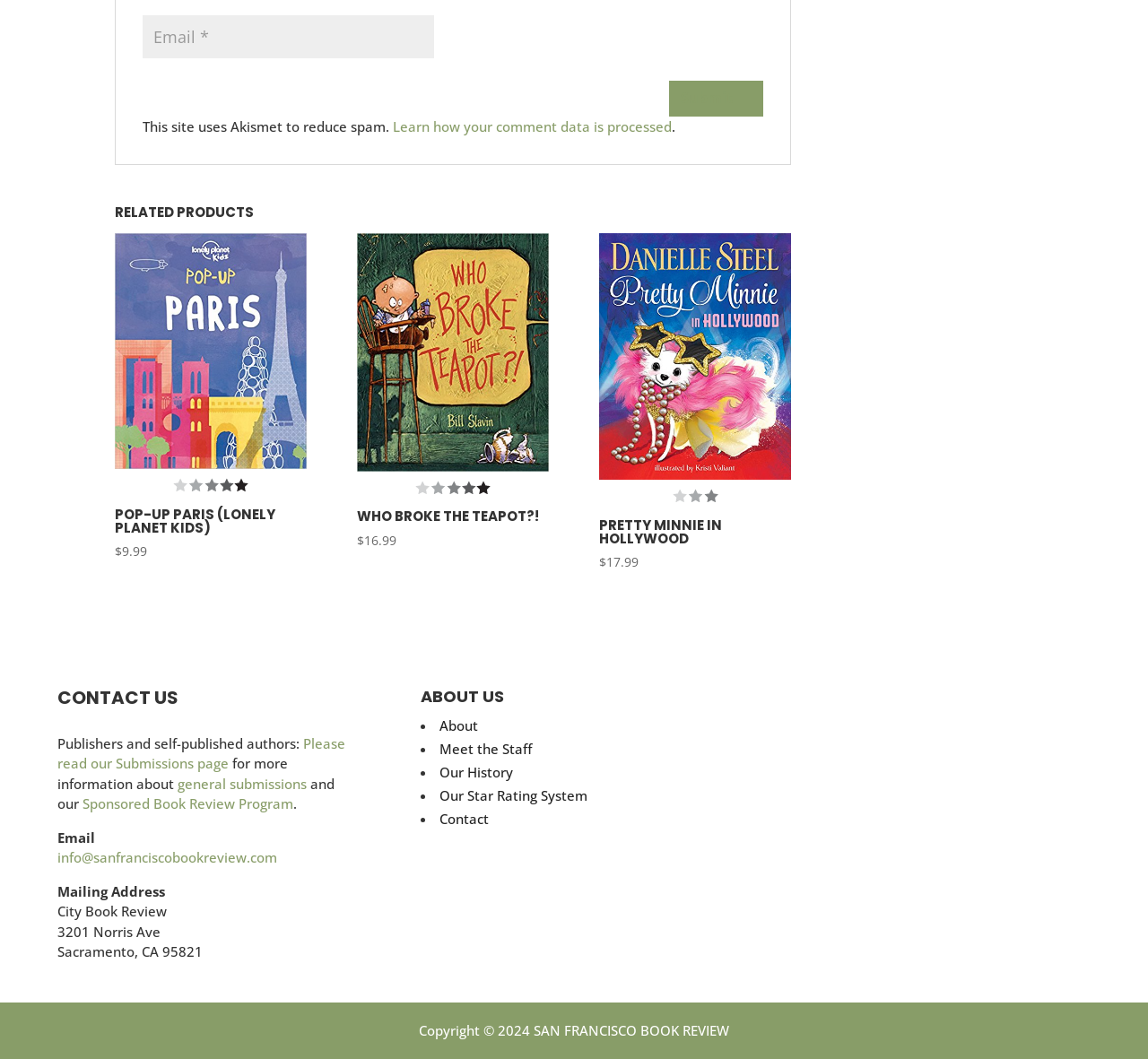Give the bounding box coordinates for the element described as: "input value="Email *" name="email"".

[0.124, 0.014, 0.378, 0.055]